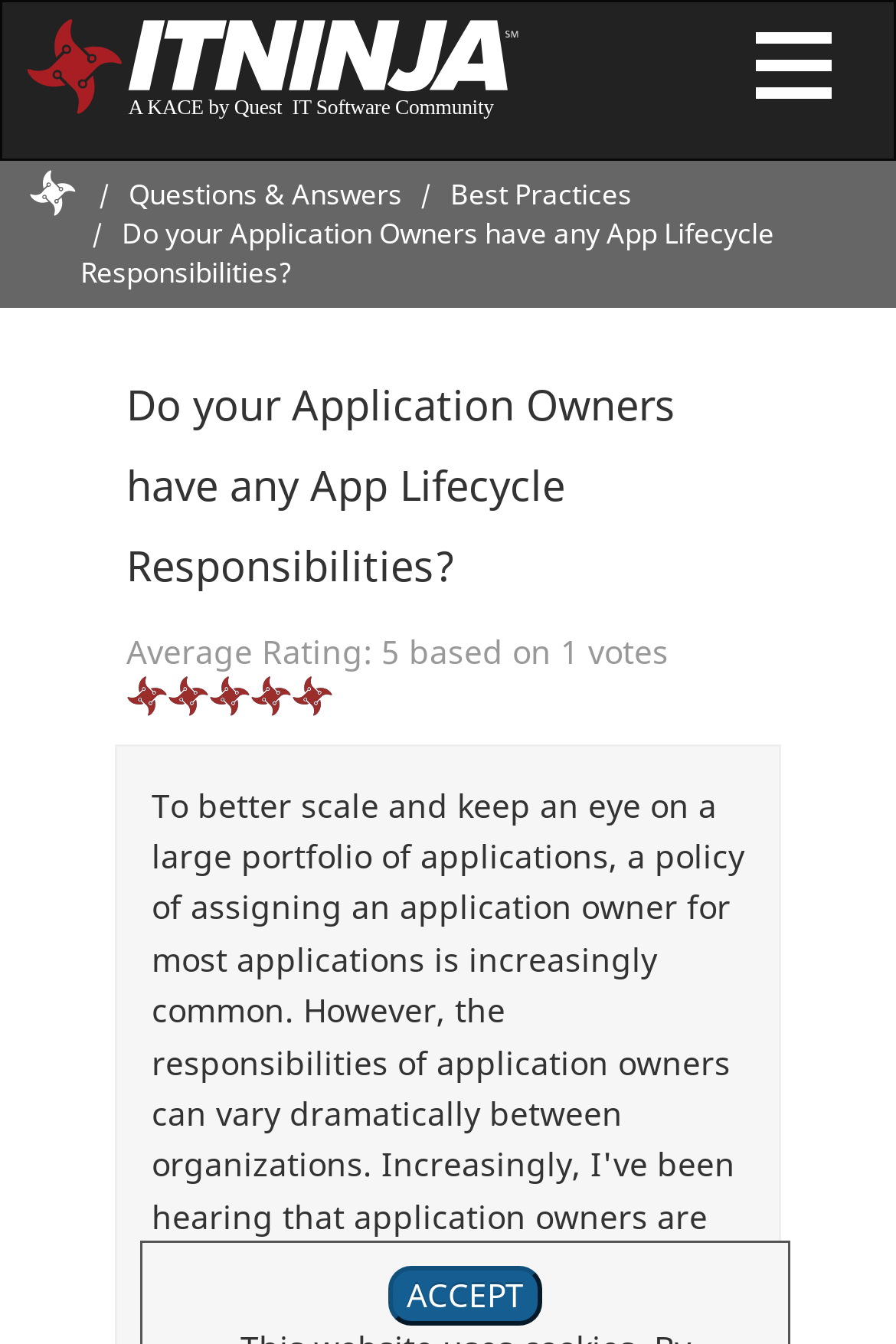Describe all visible elements and their arrangement on the webpage.

The webpage appears to be a knowledge-sharing or educational resource, focusing on best practices for application owners. At the top-left corner, there is a link and an image, likely a logo or a navigation element. To the right of these elements, there is a button. 

Below the top elements, there is a breadcrumb navigation section, indicated by an image of a captioned "Breadcrumb_cap_w". Next to this image, there is a link labeled "Questions & Answers". 

A prominent heading, "Best Practices", is centered on the page, followed by a subheading, "Do your Application Owners have any App Lifecycle Responsibilities?", which is repeated as a heading further down the page. 

The main content of the page is a discussion or article about the responsibilities of application owners, as hinted by the meta description. The text is divided into paragraphs, but the exact content is not specified. 

Towards the bottom of the page, there is a section displaying ratings, with text "Average Rating:", "based on", and "votes". Finally, at the bottom-right corner, there is an "ACCEPT" button.